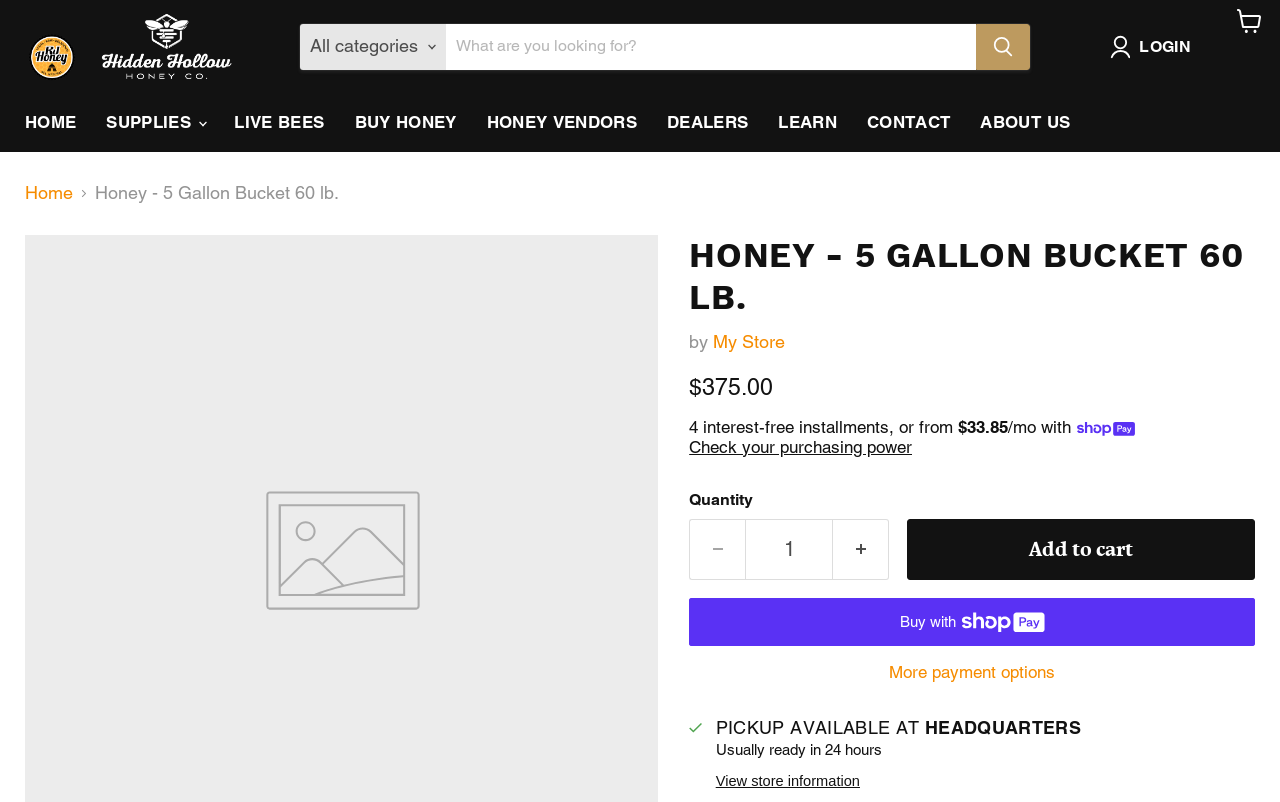Determine the heading of the webpage and extract its text content.

HONEY - 5 GALLON BUCKET 60 LB.